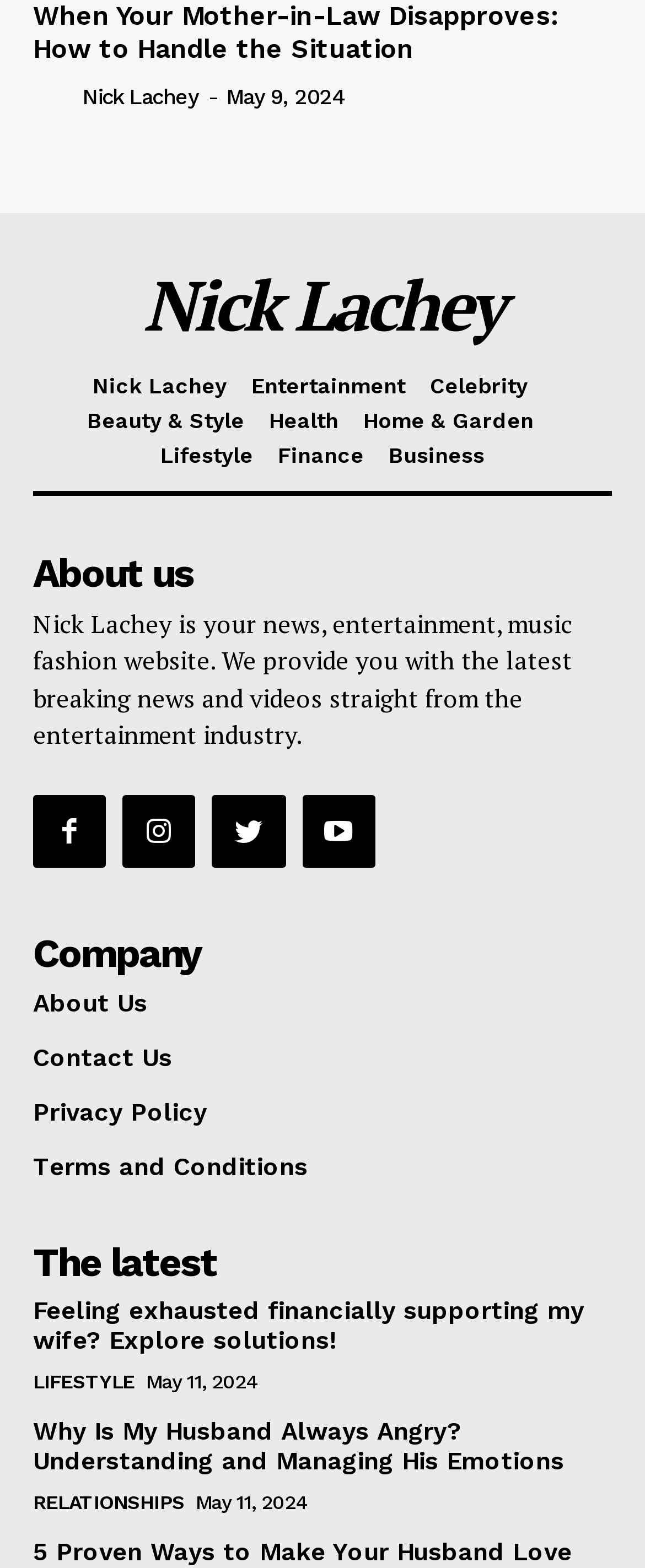What categories are available on this website?
Give a single word or phrase as your answer by examining the image.

Entertainment, Celebrity, Beauty & Style, etc.